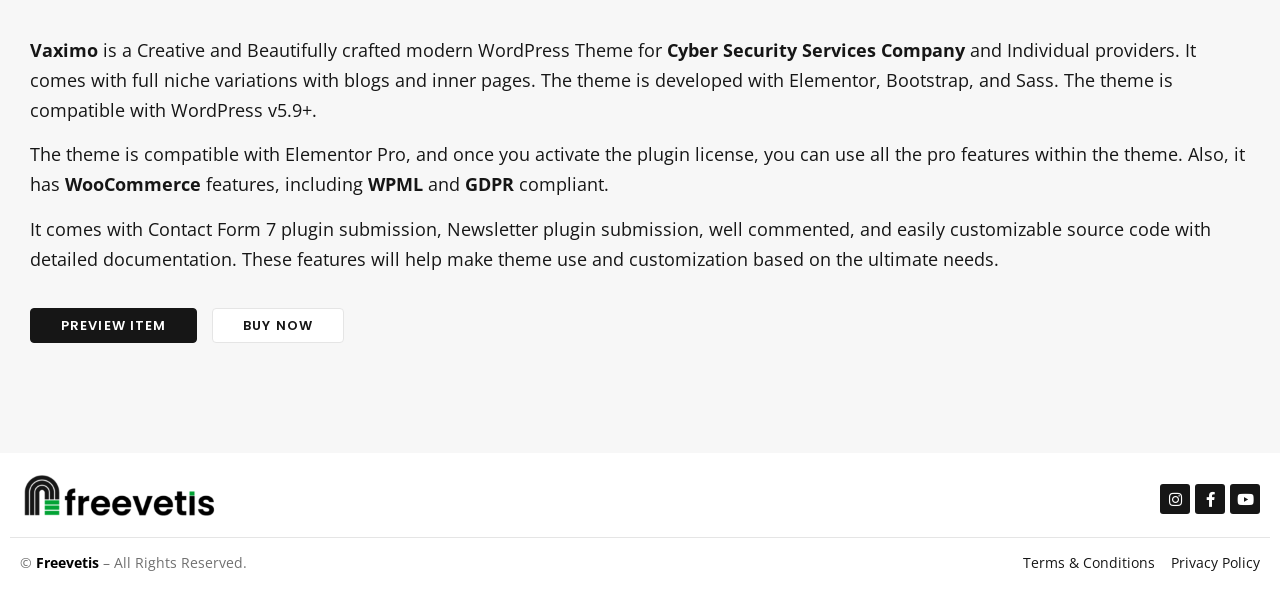Locate the bounding box coordinates of the element that needs to be clicked to carry out the instruction: "Buy the theme now". The coordinates should be given as four float numbers ranging from 0 to 1, i.e., [left, top, right, bottom].

[0.166, 0.518, 0.269, 0.576]